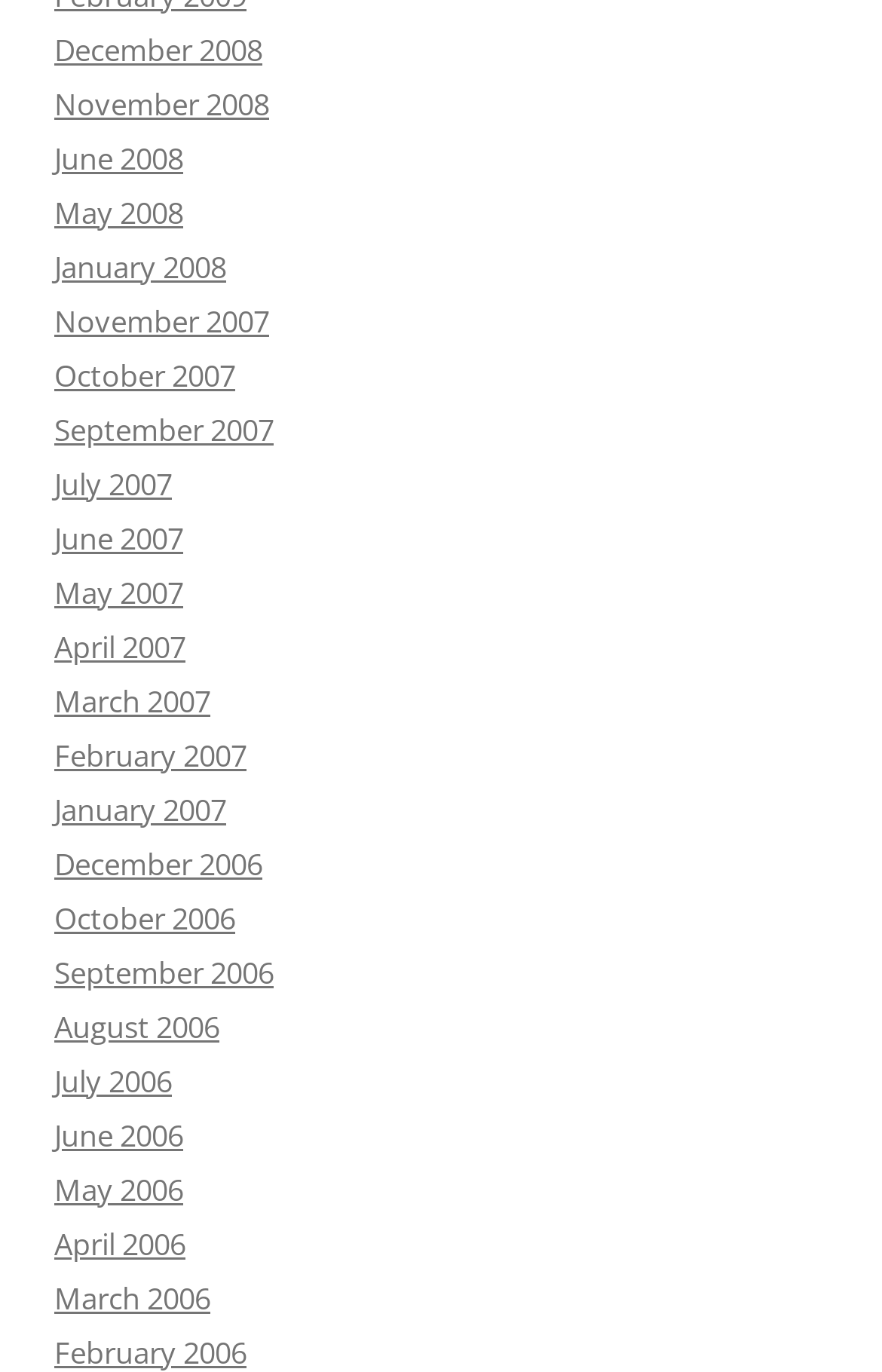Could you locate the bounding box coordinates for the section that should be clicked to accomplish this task: "Go to the previous post about Drive By History, Part 2: Camp Weld".

None